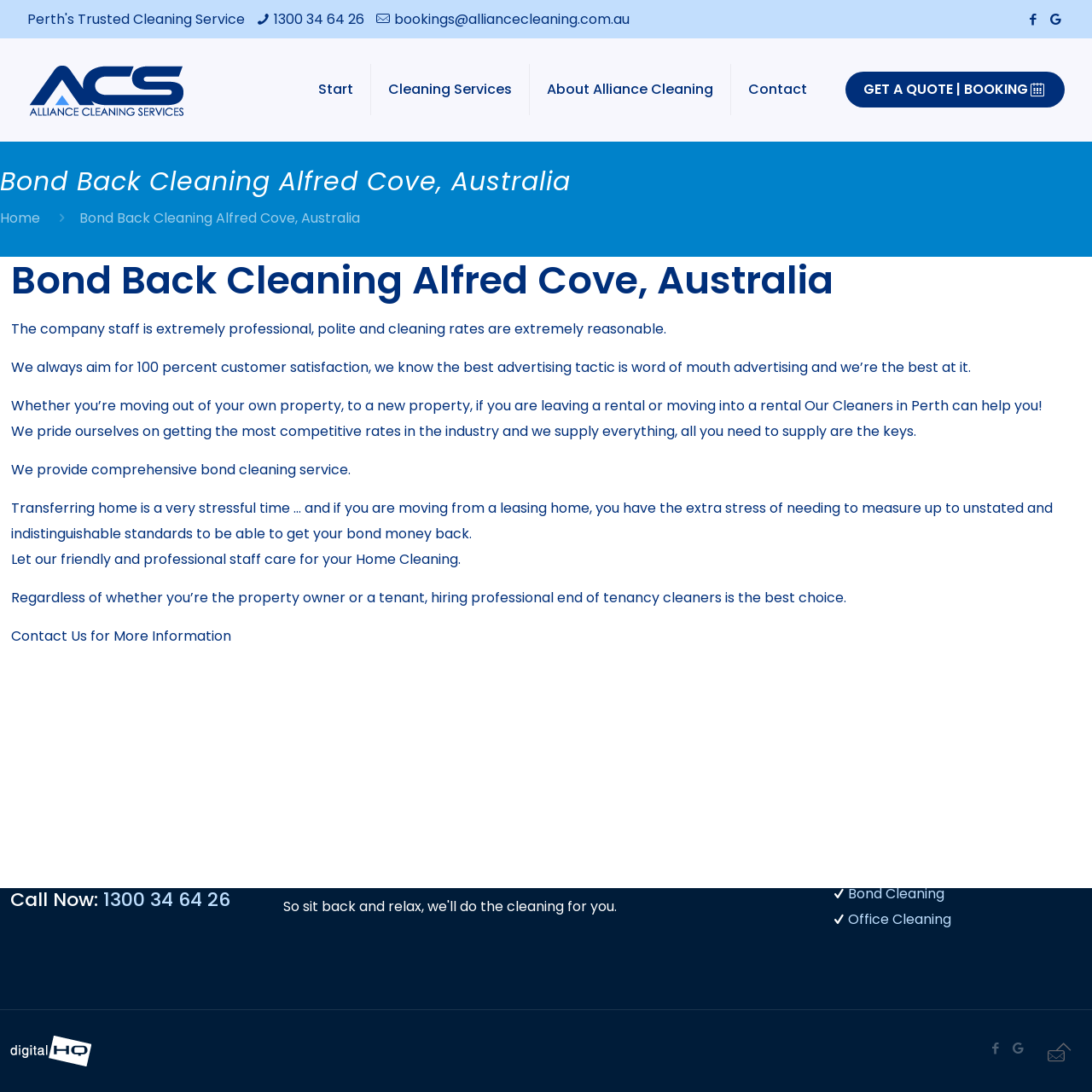Answer this question in one word or a short phrase: What type of cleaning services does Alliance Cleaning provide?

Vacate Cleaning, End of Lease Cleaning, Bond Cleaning, Office Cleaning